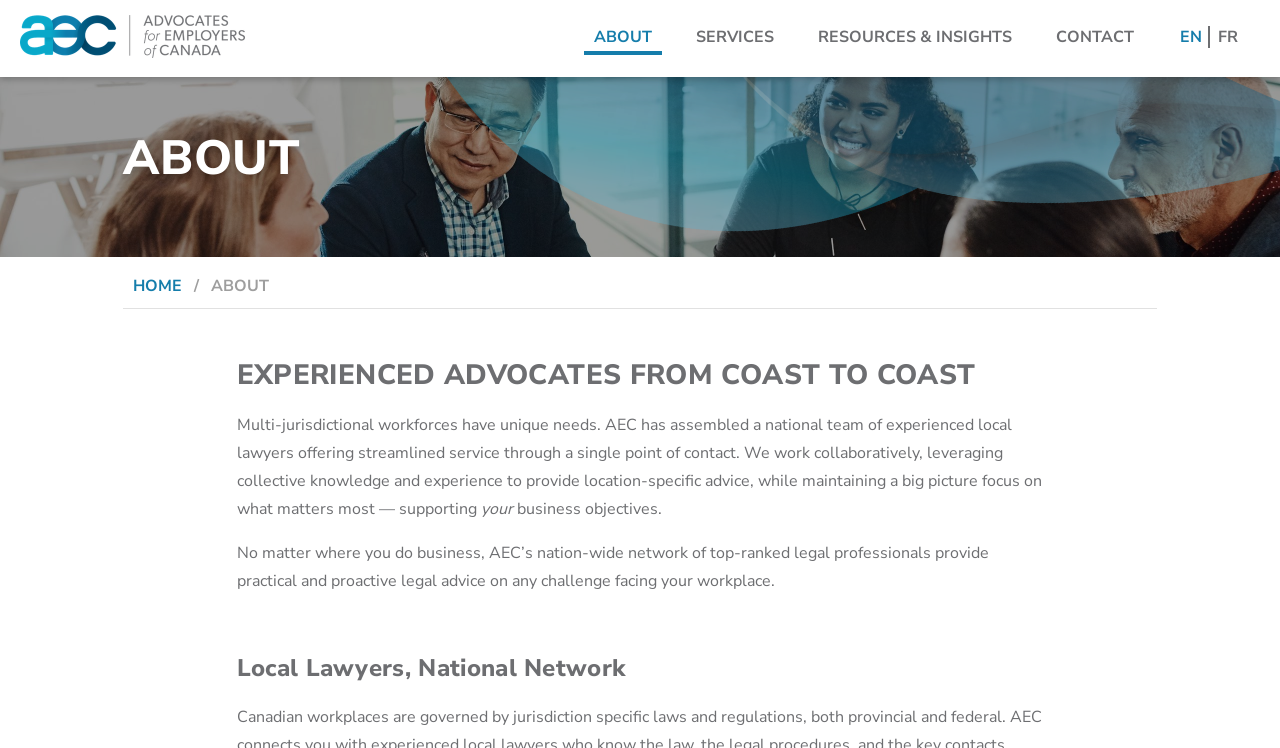Describe every aspect of the webpage comprehensively.

The webpage is about Advocates for Employers of Canada (AEC), a national team of experienced local lawyers. At the top left corner, there is a logo of AEC, which is an image with a link to the organization's homepage. Next to the logo, there is a link to the homepage as well. 

The navigation menu is located at the top center of the page, consisting of five links: "ABOUT", "SERVICES", "RESOURCES & INSIGHTS", "CONTACT", and language options "EN" and "FR". 

Below the navigation menu, there is a heading "ABOUT" that spans across the page. Underneath, there is a link to "HOME" on the left, followed by a slash symbol, and then a heading "EXPERIENCED ADVOCATES FROM COAST TO COAST" that stretches across the page. 

The main content of the page is a paragraph of text that describes AEC's services, stating that they have assembled a national team of experienced local lawyers who work collaboratively to provide location-specific advice while maintaining a big picture focus on supporting business objectives. 

Below the paragraph, there is another paragraph of text that explains the benefits of AEC's nation-wide network of top-ranked legal professionals, providing practical and proactive legal advice on any challenge facing the workplace. 

Finally, at the bottom of the page, there is a heading "Local Lawyers, National Network" that summarizes the organization's approach.